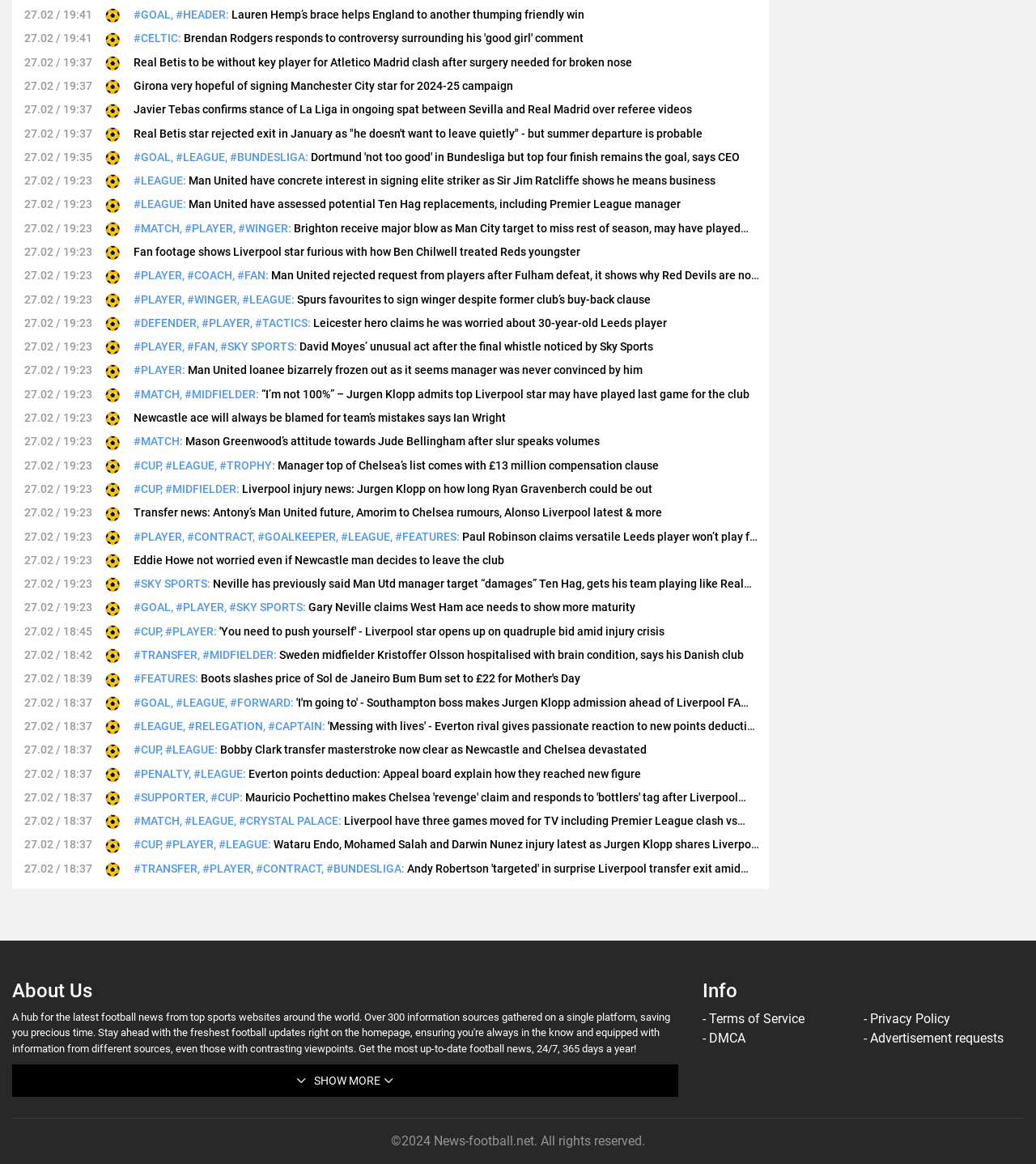Identify the bounding box for the described UI element: "Sky Sports".

[0.129, 0.496, 0.203, 0.507]